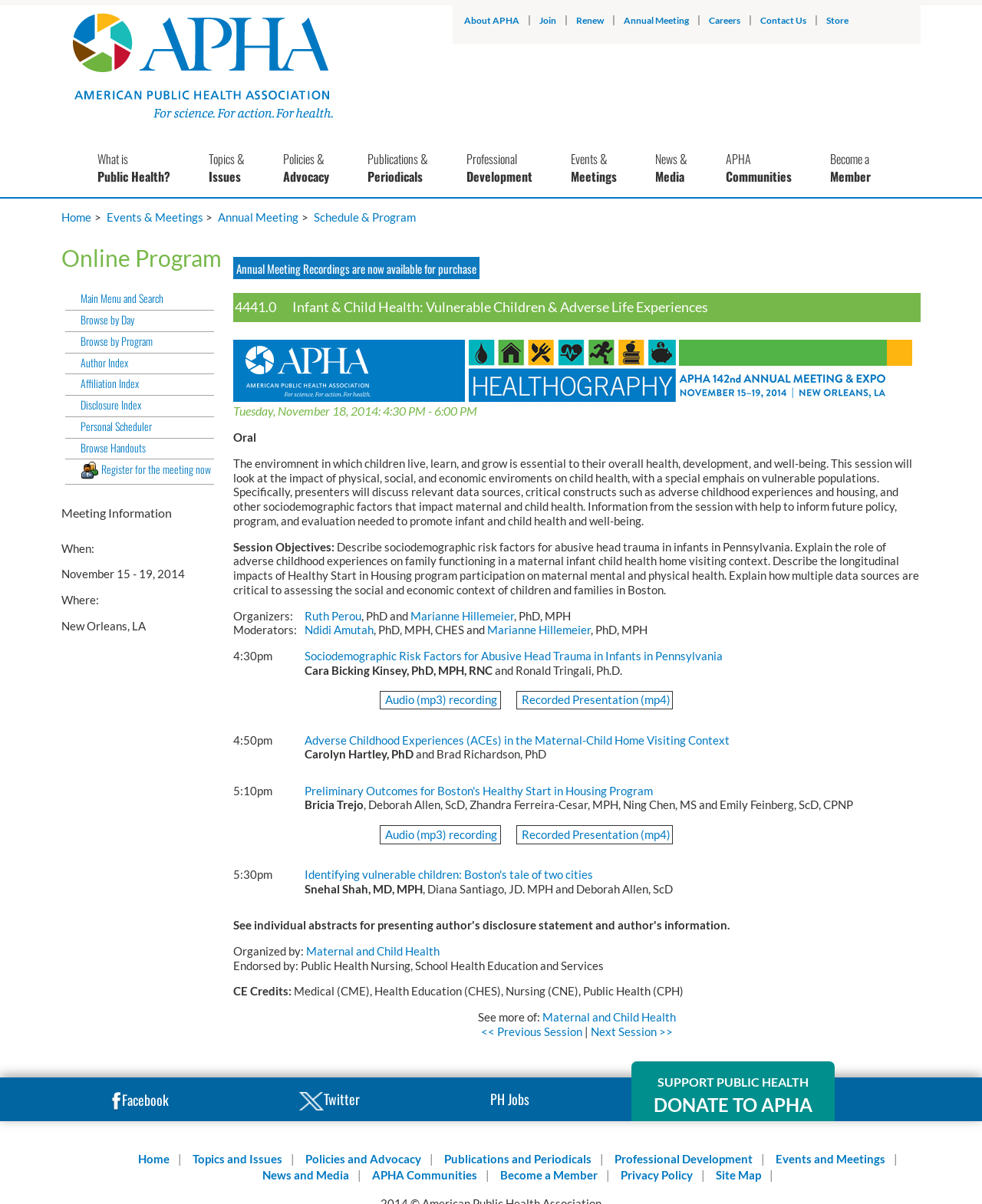Indicate the bounding box coordinates of the element that must be clicked to execute the instruction: "View '142nd APHA Annual Meeting and Exposition'". The coordinates should be given as four float numbers between 0 and 1, i.e., [left, top, right, bottom].

[0.238, 0.324, 0.929, 0.335]